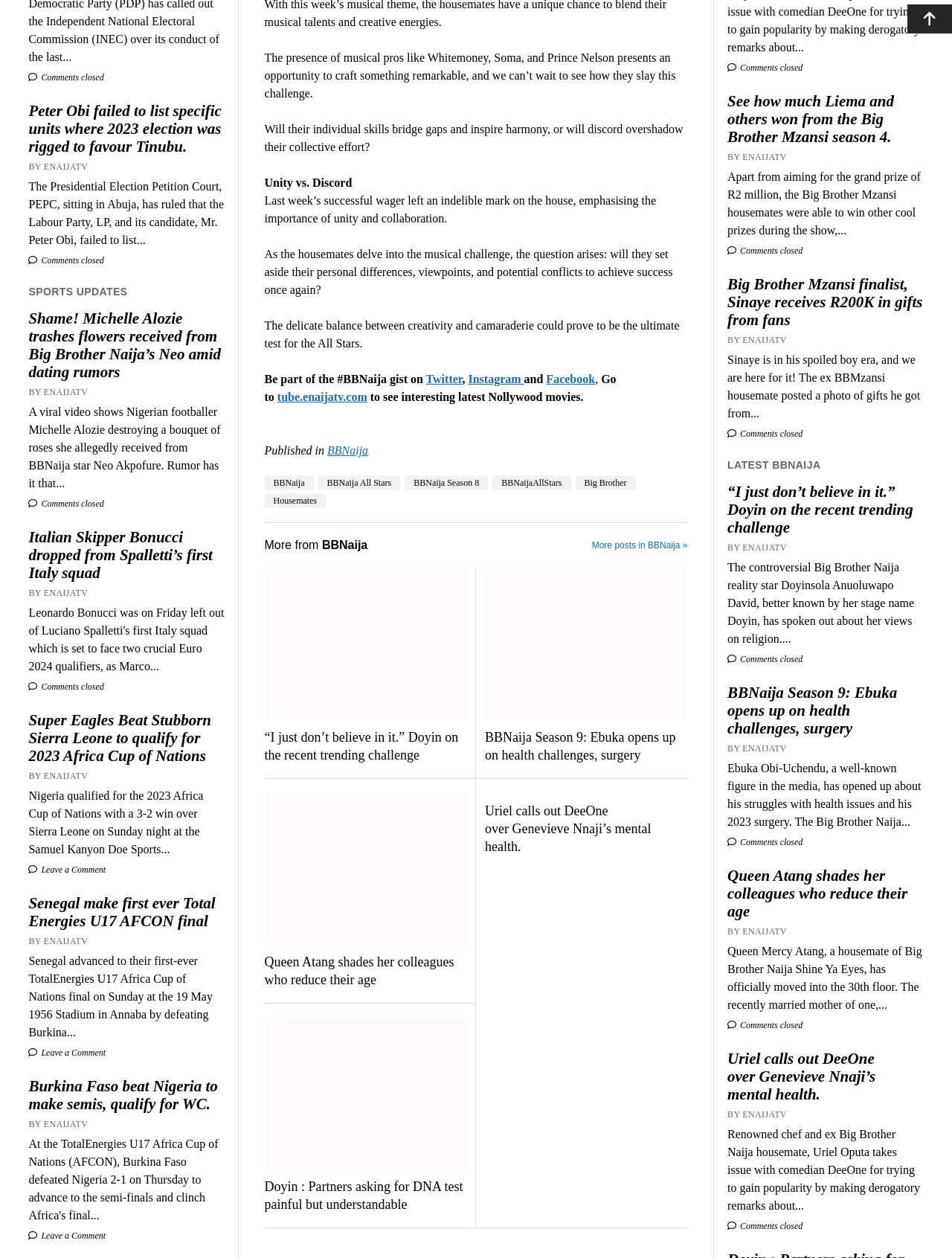What is the name of the TV show mentioned in the webpage?
Please provide a single word or phrase as your answer based on the image.

Big Brother Naija